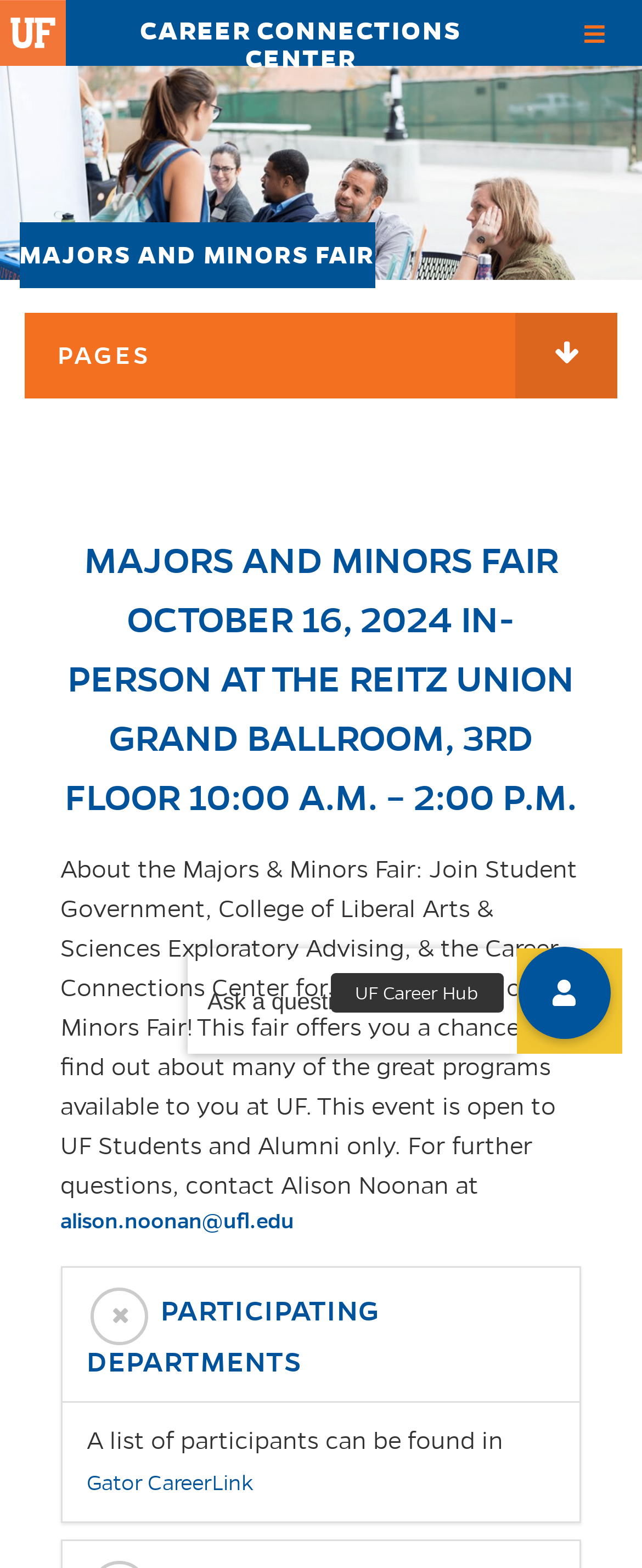What is the contact email for further questions?
Please respond to the question with as much detail as possible.

I found the contact email for further questions by looking at the link element that says 'alison.noonan@ufl.edu' in the paragraph that starts with 'For further questions, contact Alison Noonan at'.